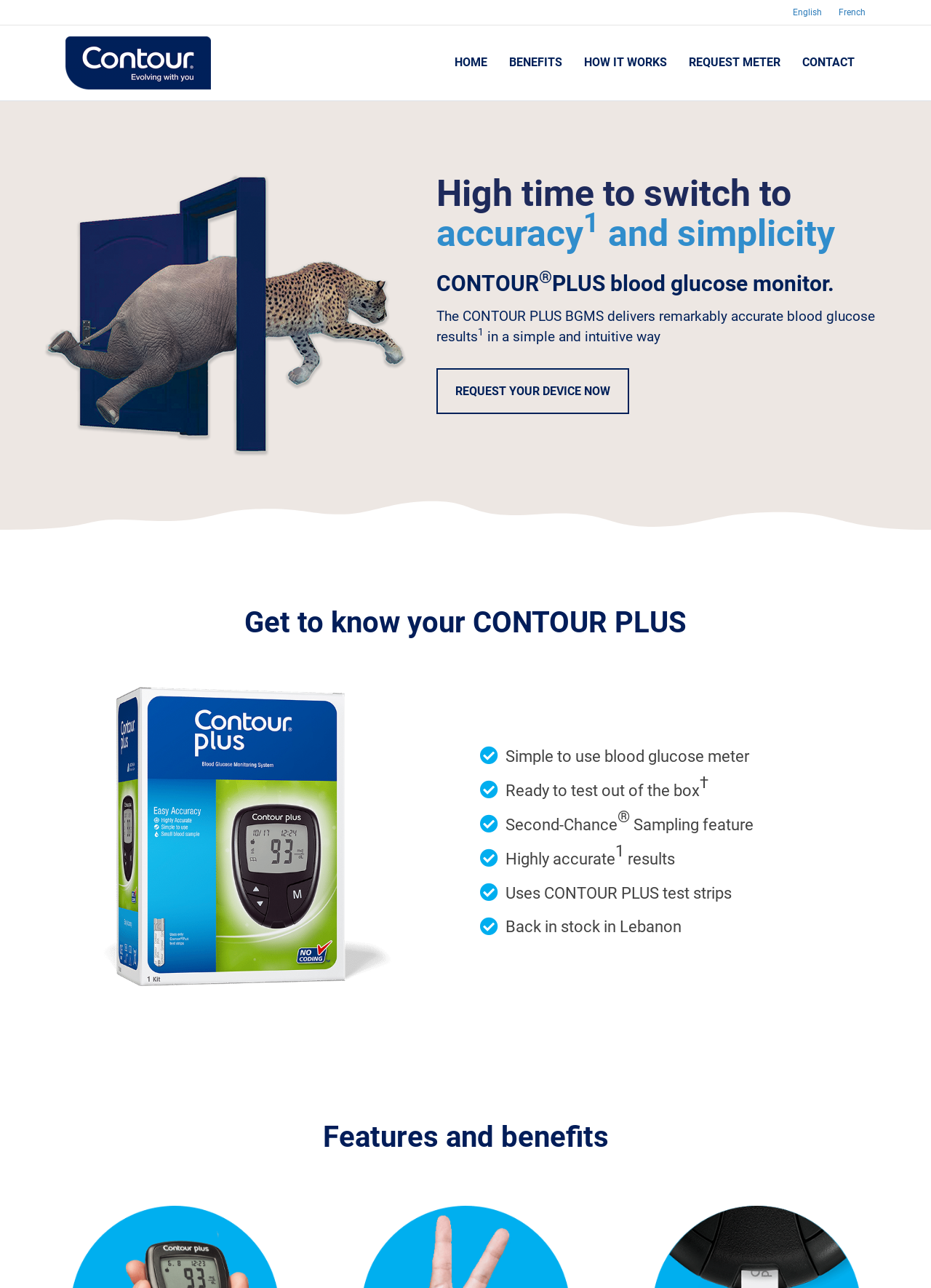Pinpoint the bounding box coordinates of the element to be clicked to execute the instruction: "Learn more about CONTOUR Lebanon".

[0.07, 0.042, 0.227, 0.055]